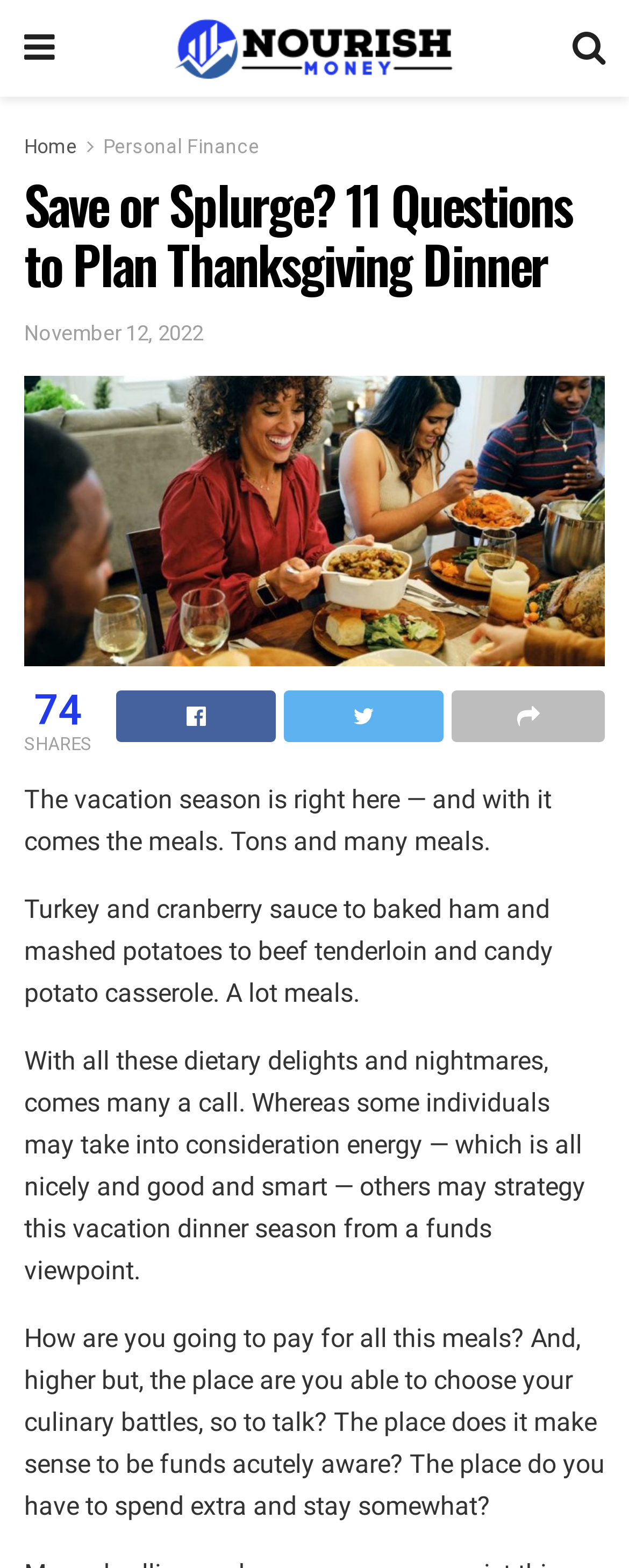What is the author's concern about Thanksgiving dinner?
Answer with a single word or phrase by referring to the visual content.

Budget